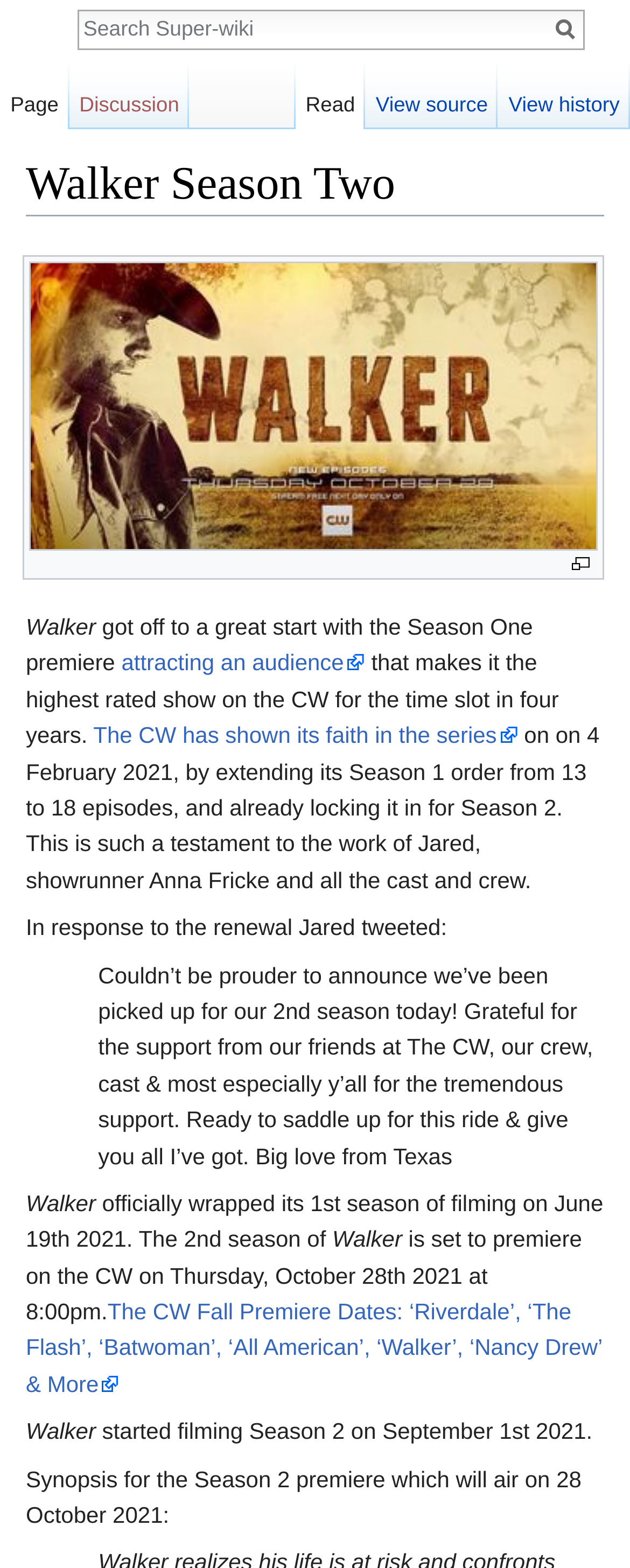Please give a succinct answer using a single word or phrase:
What is the name of the TV show?

Walker